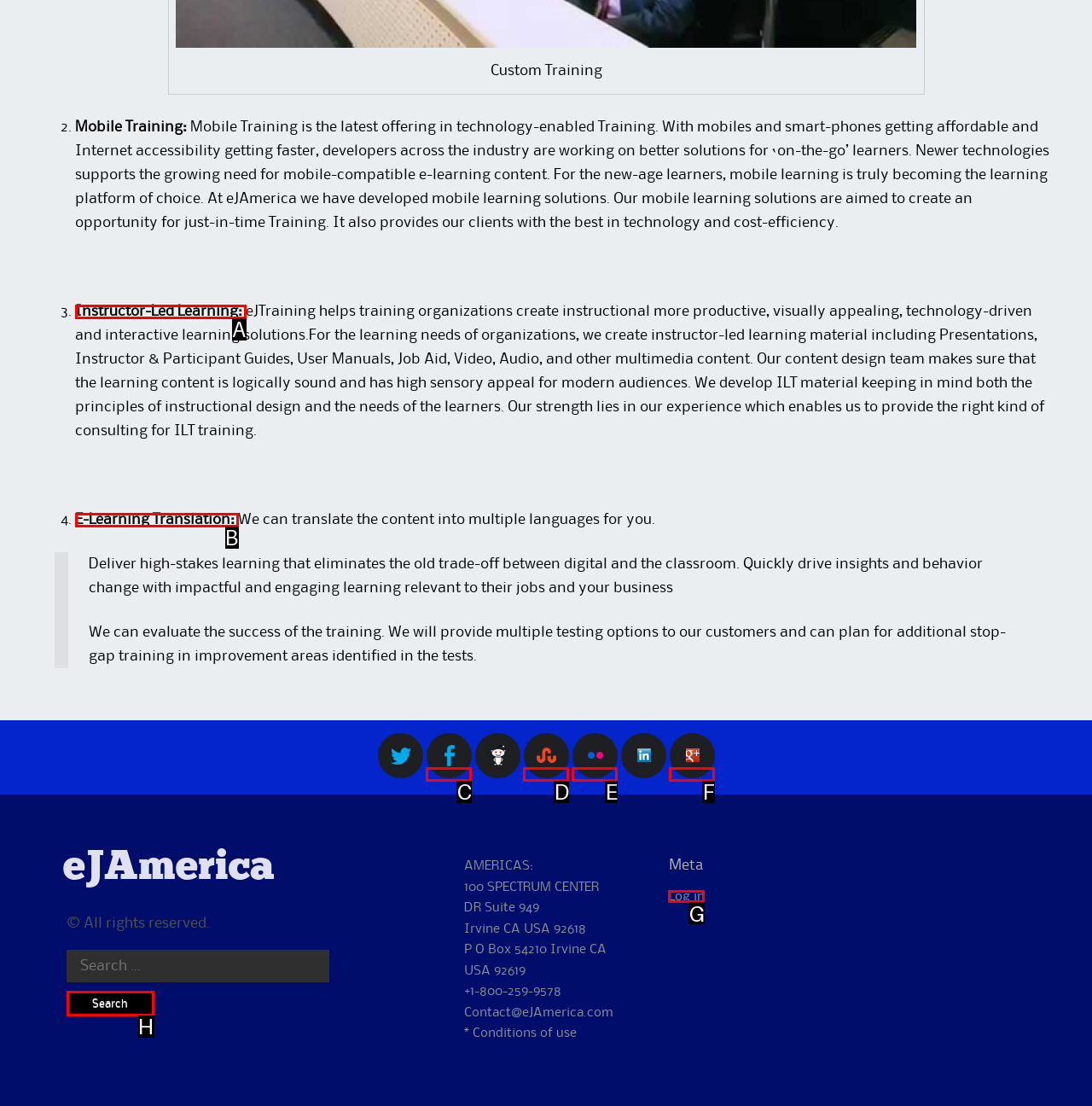Choose the letter of the UI element necessary for this task: Log in
Answer with the correct letter.

G